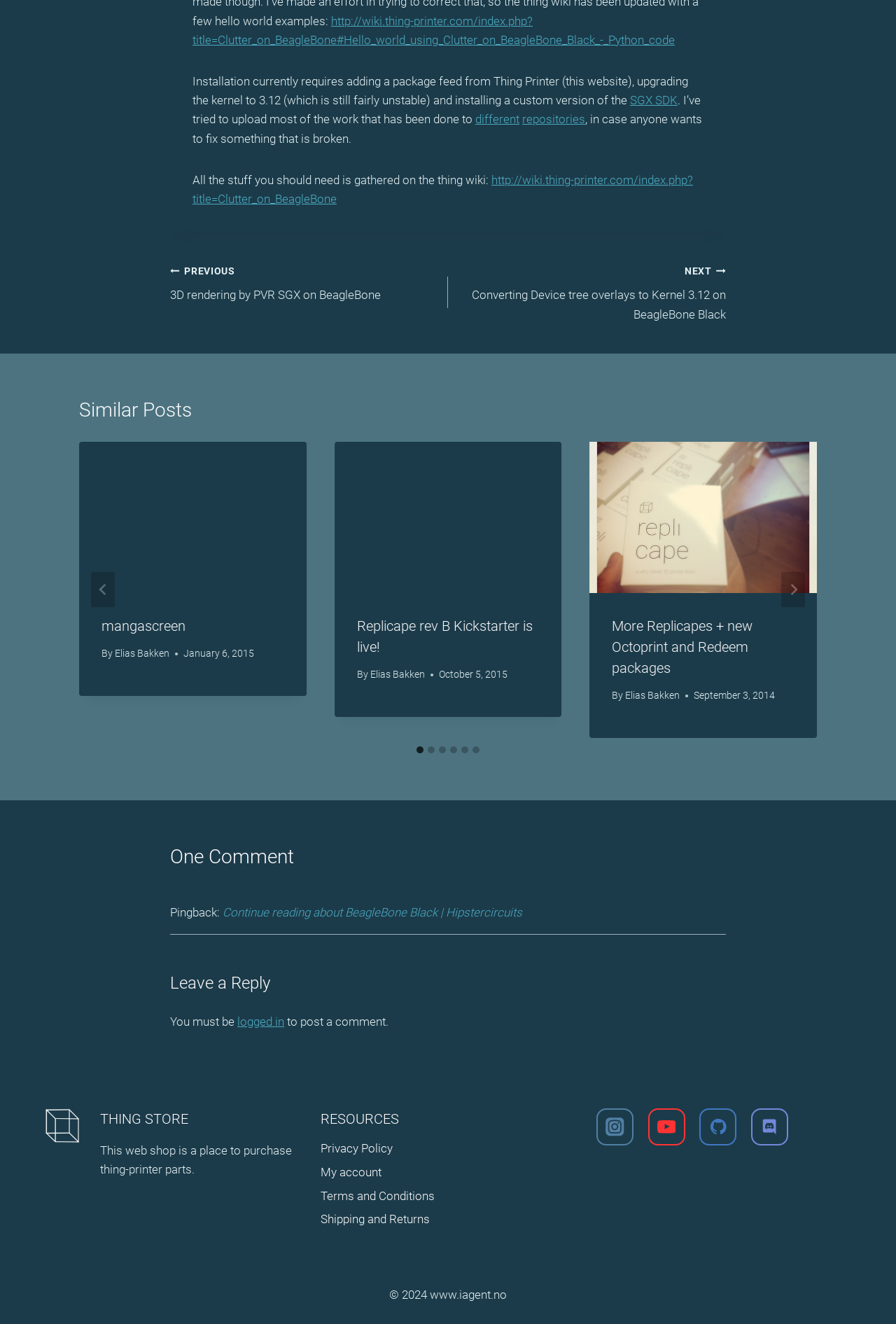Determine the bounding box coordinates of the clickable element to achieve the following action: 'View the 'Similar Posts''. Provide the coordinates as four float values between 0 and 1, formatted as [left, top, right, bottom].

[0.088, 0.299, 0.912, 0.321]